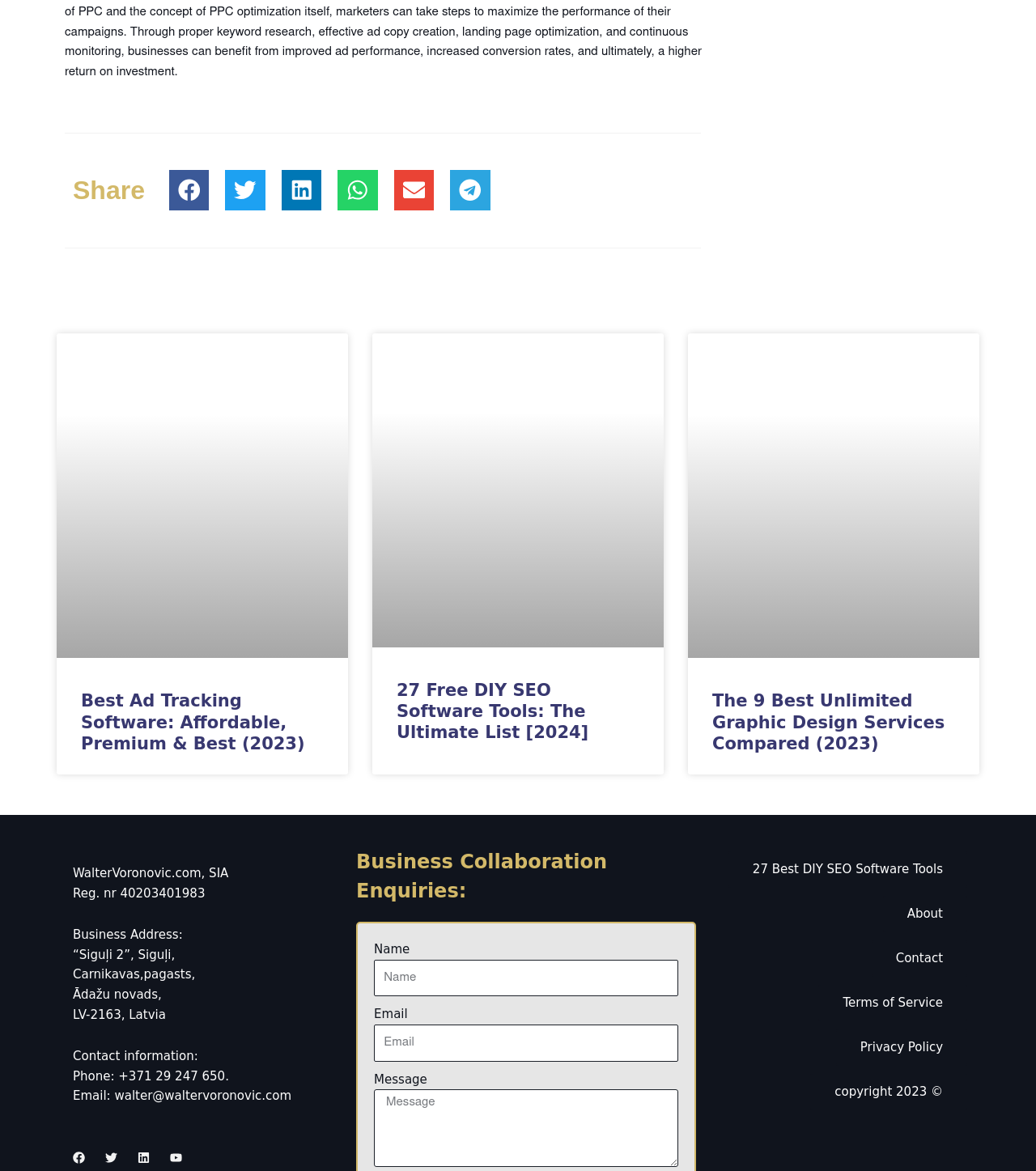Please identify the bounding box coordinates of the element that needs to be clicked to execute the following command: "Read about Best Ad Tracking Software". Provide the bounding box using four float numbers between 0 and 1, formatted as [left, top, right, bottom].

[0.055, 0.285, 0.336, 0.562]